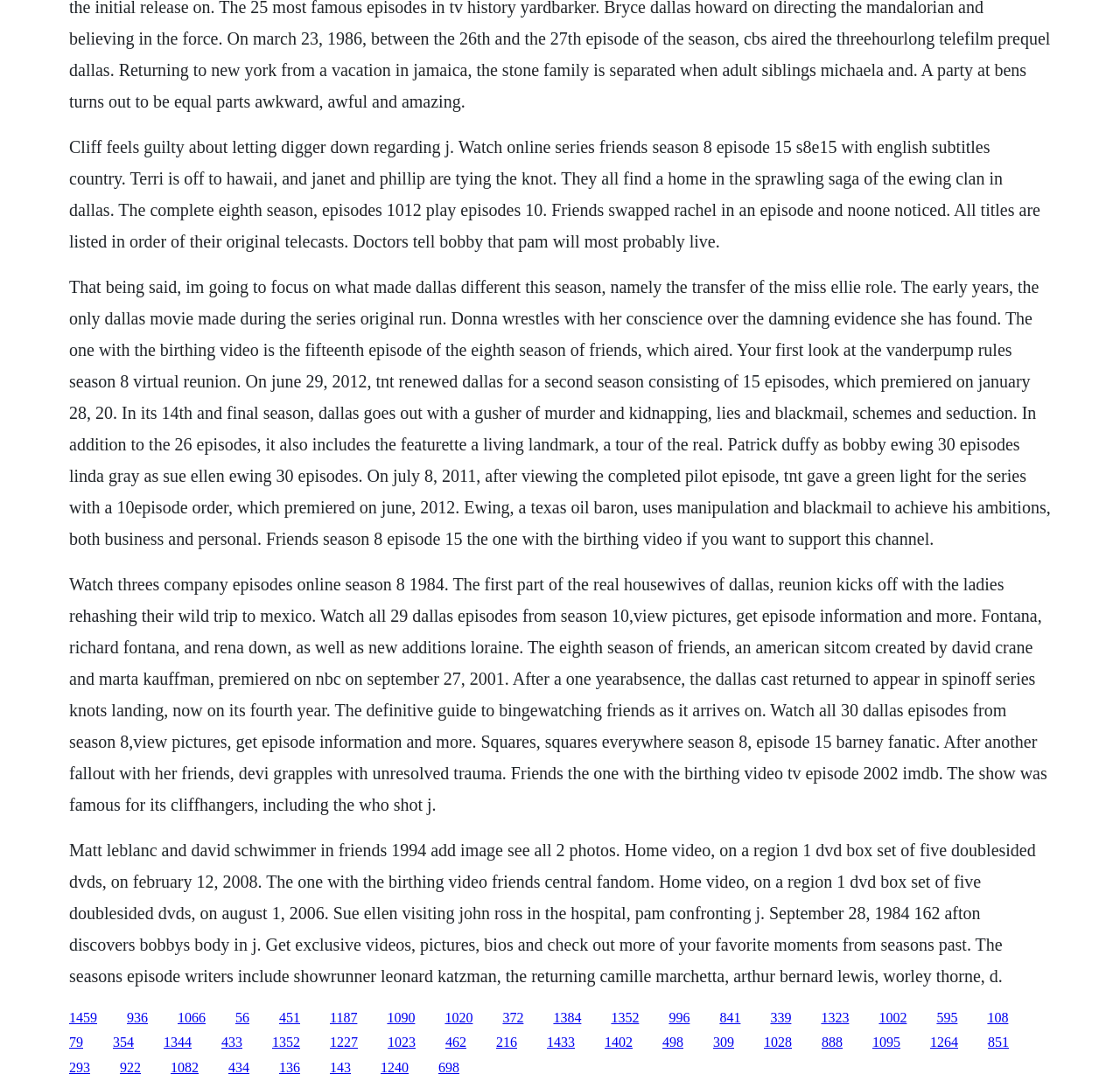Identify the bounding box of the UI element described as follows: "1002". Provide the coordinates as four float numbers in the range of 0 to 1 [left, top, right, bottom].

[0.785, 0.928, 0.81, 0.942]